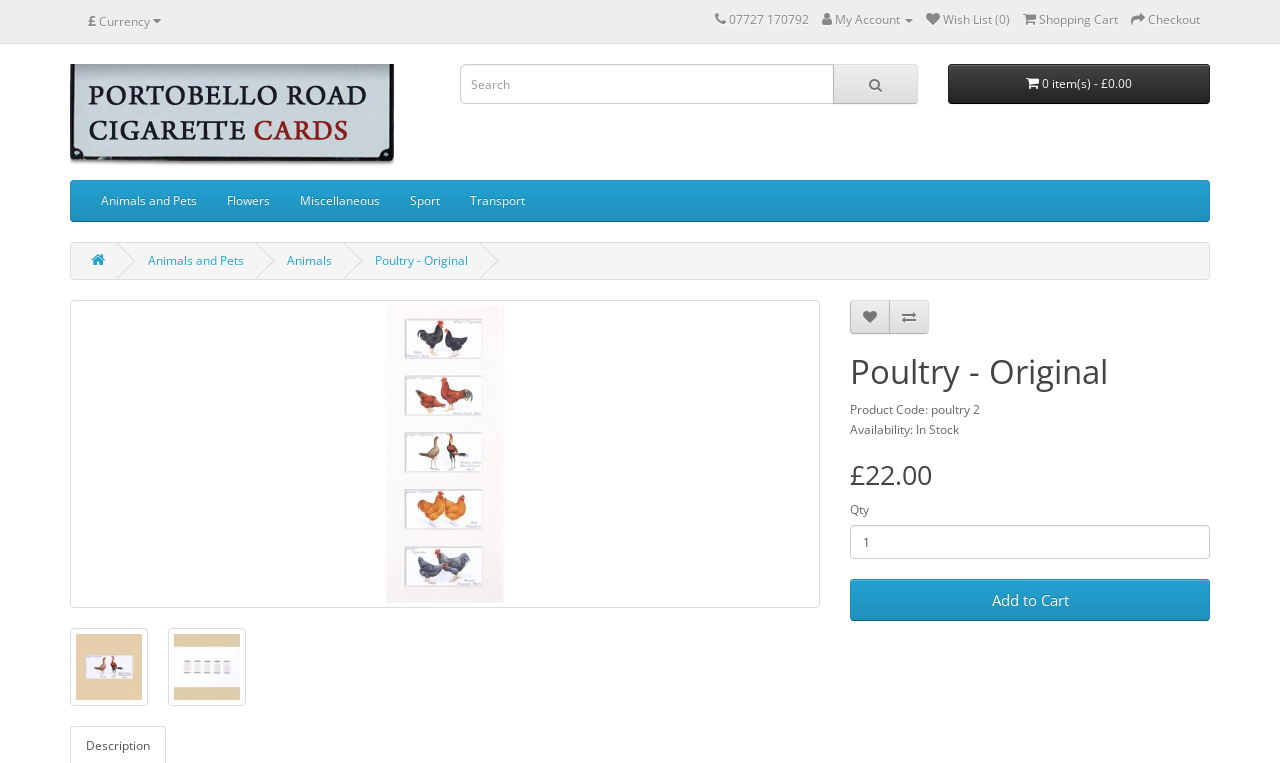How many items are in the shopping cart?
Could you answer the question with a detailed and thorough explanation?

The number of items in the shopping cart is 0, which is indicated by the button ' 0 item(s) - £0.00' at the top of the page.